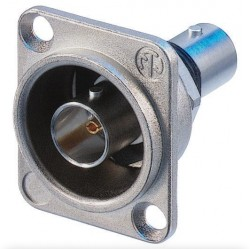How many mounting holes does the joiner have?
Based on the image, respond with a single word or phrase.

Four